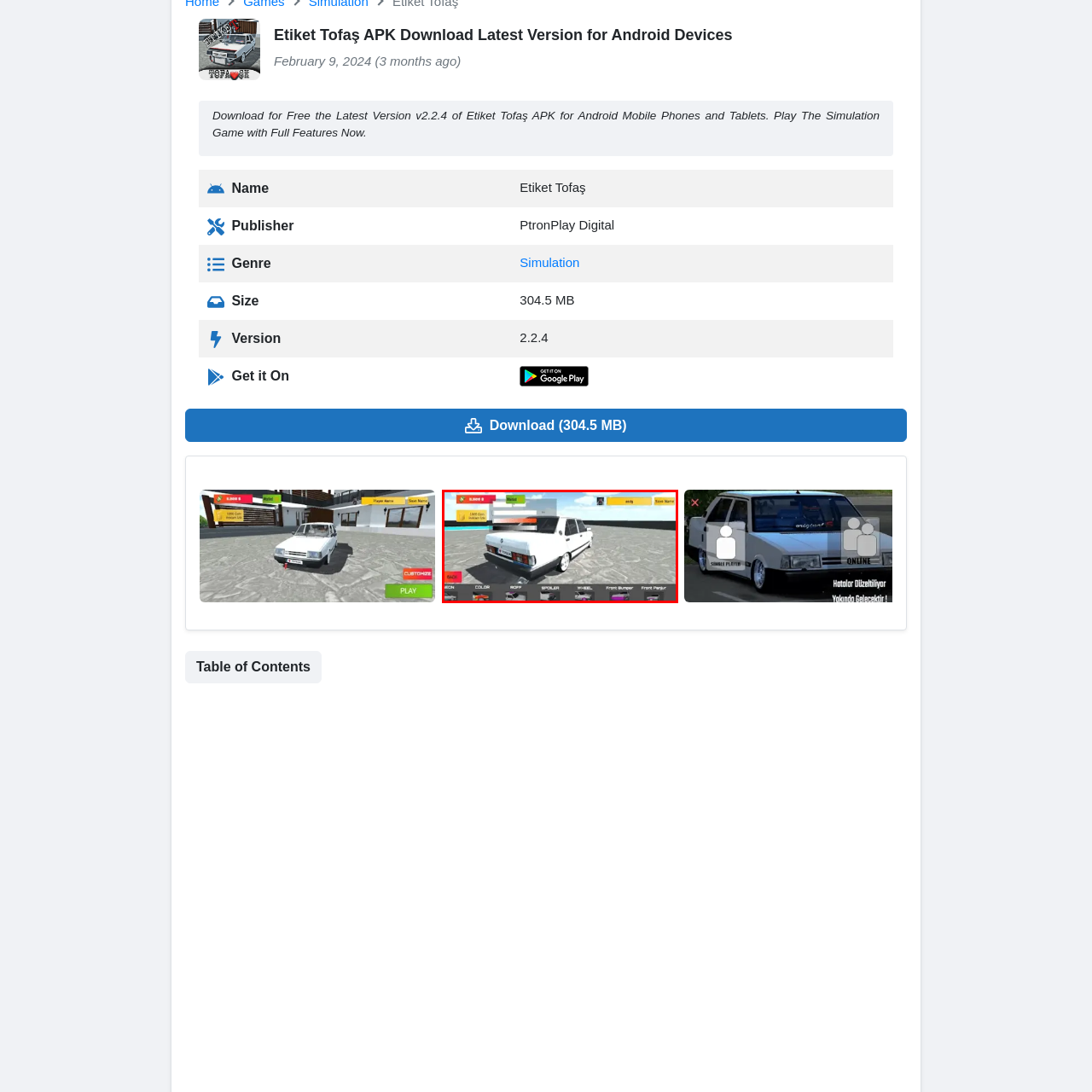What is the current game currency of the player?  
Carefully review the image highlighted by the red outline and respond with a comprehensive answer based on the image's content.

The top section of the interface displays the player character's name alongside a 'Reload' option and the current game currency of 1,000 coins, as stated in the caption.